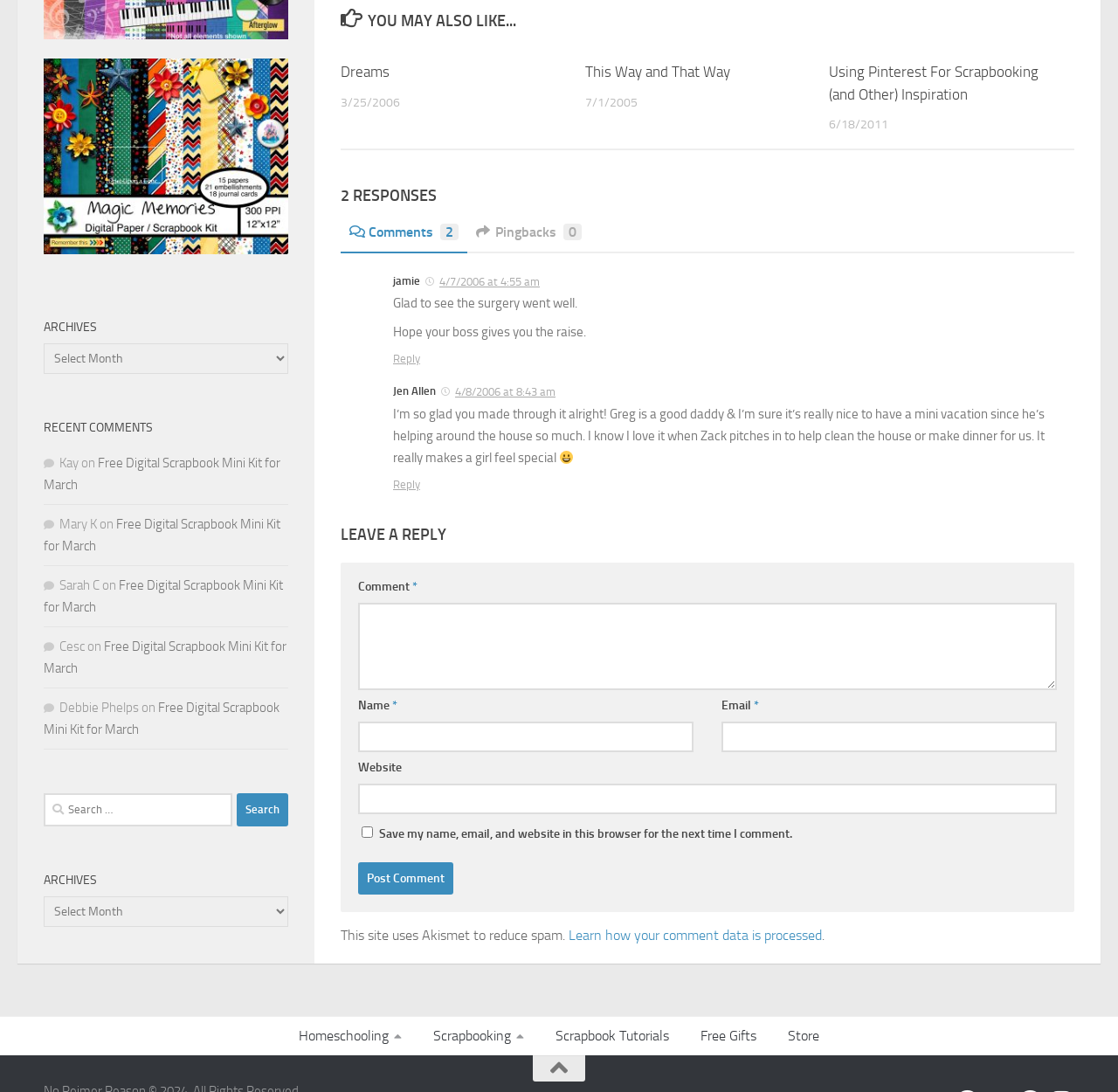How many responses are there to the post?
From the screenshot, provide a brief answer in one word or phrase.

2